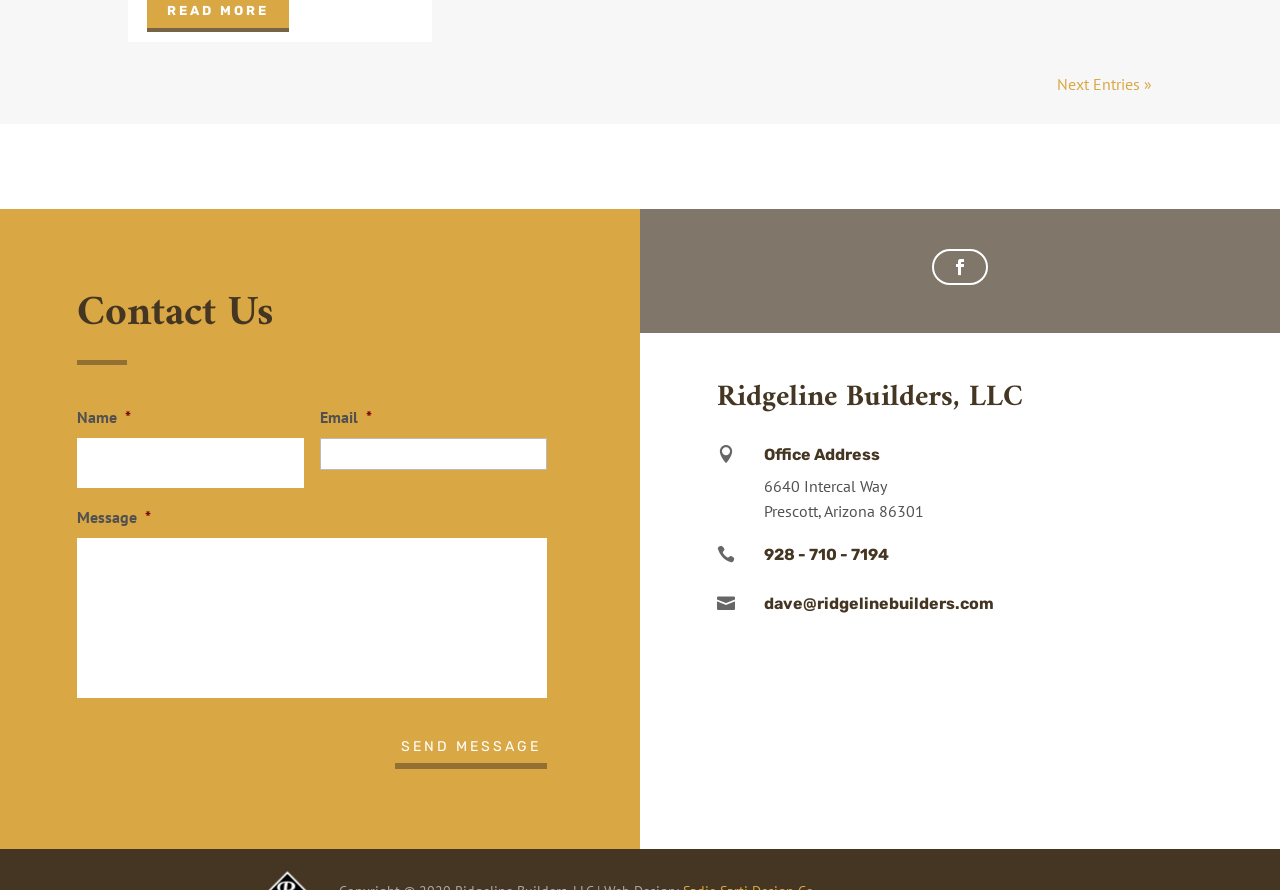What is the purpose of the form?
Answer the question in as much detail as possible.

The form is located below the 'Contact Us' heading, and it contains fields for name, email, and message, indicating that its purpose is to allow users to send a message to the company.